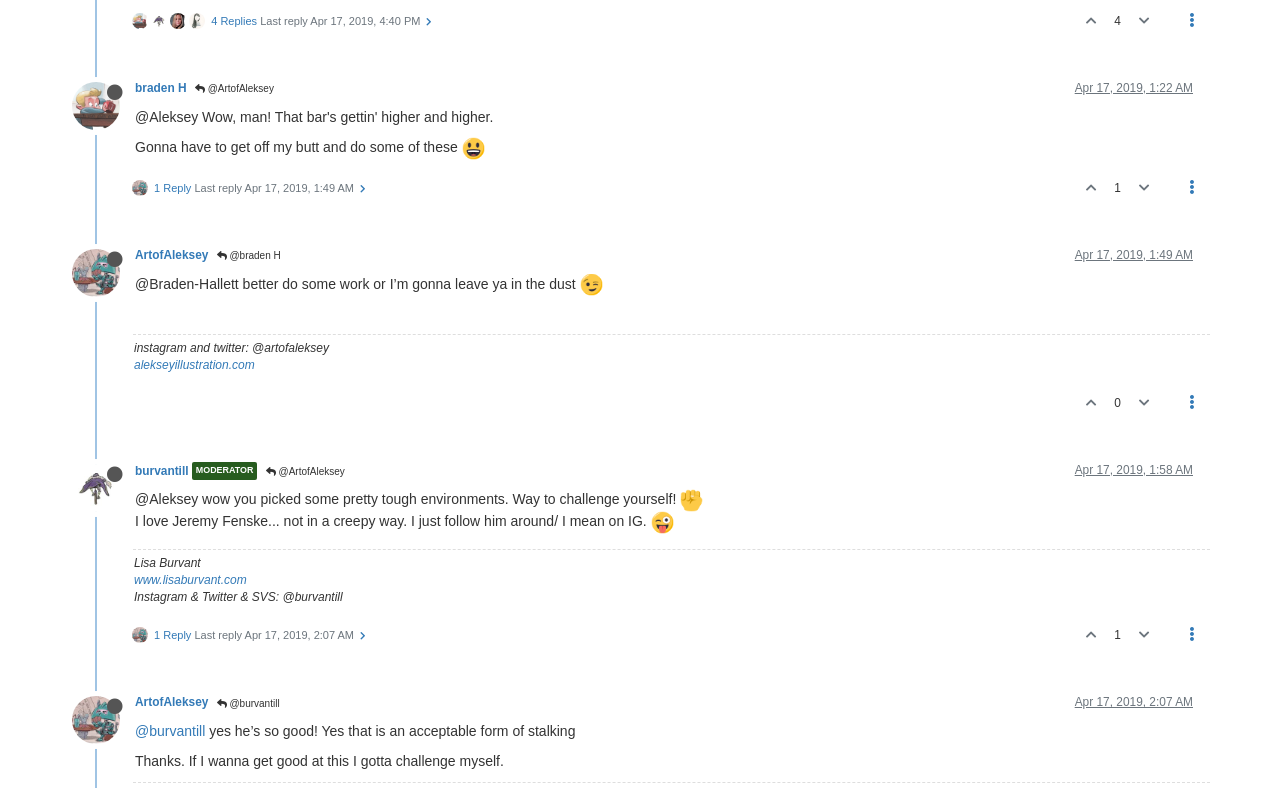What is the time of the last reply of the conversation between Braden H and Murielle Heather Boyd
By examining the image, provide a one-word or phrase answer.

Apr 17, 2019, 4:40 PM